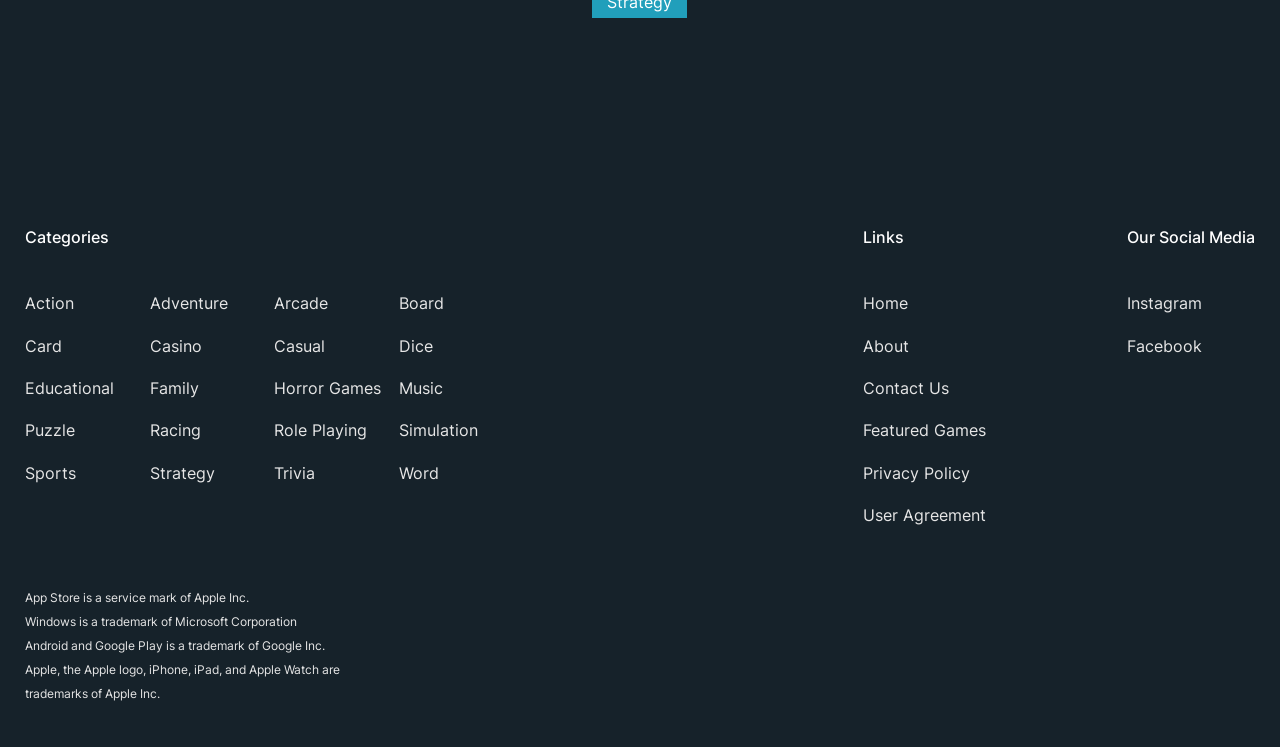Indicate the bounding box coordinates of the clickable region to achieve the following instruction: "Visit Home page."

[0.674, 0.378, 0.709, 0.434]